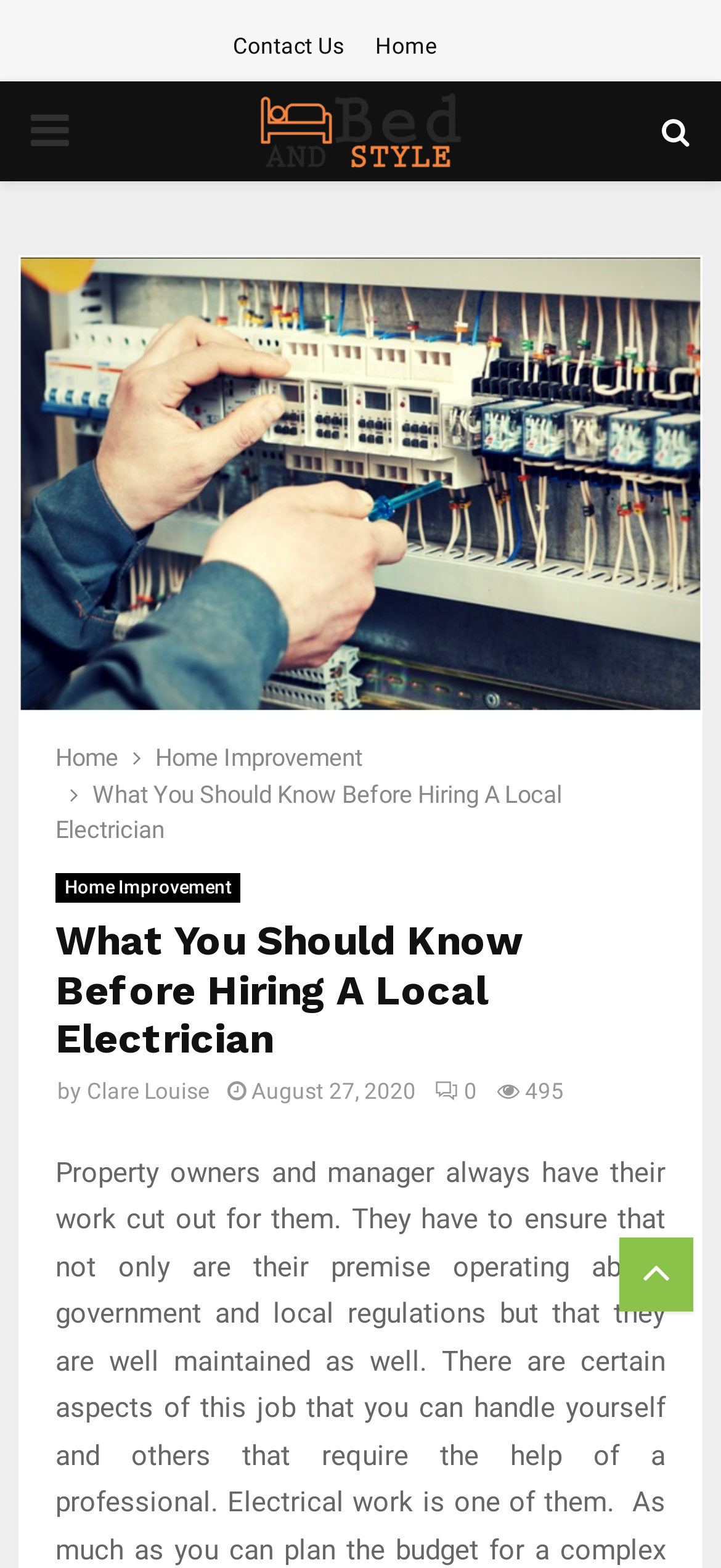Determine the bounding box coordinates of the clickable element to achieve the following action: 'view home improvement page'. Provide the coordinates as four float values between 0 and 1, formatted as [left, top, right, bottom].

[0.215, 0.475, 0.503, 0.492]